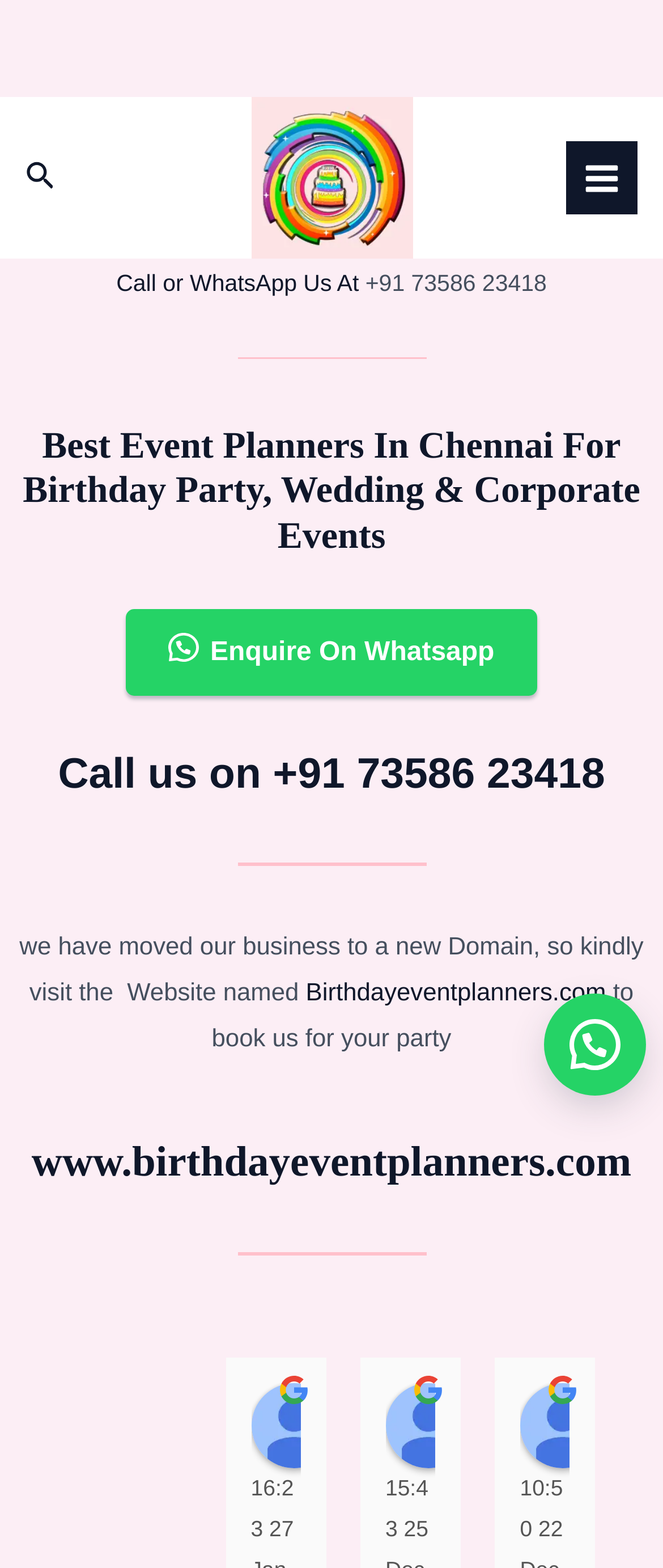Your task is to extract the text of the main heading from the webpage.

Best Event Planners In Chennai For Birthday Party, Wedding & Corporate Events